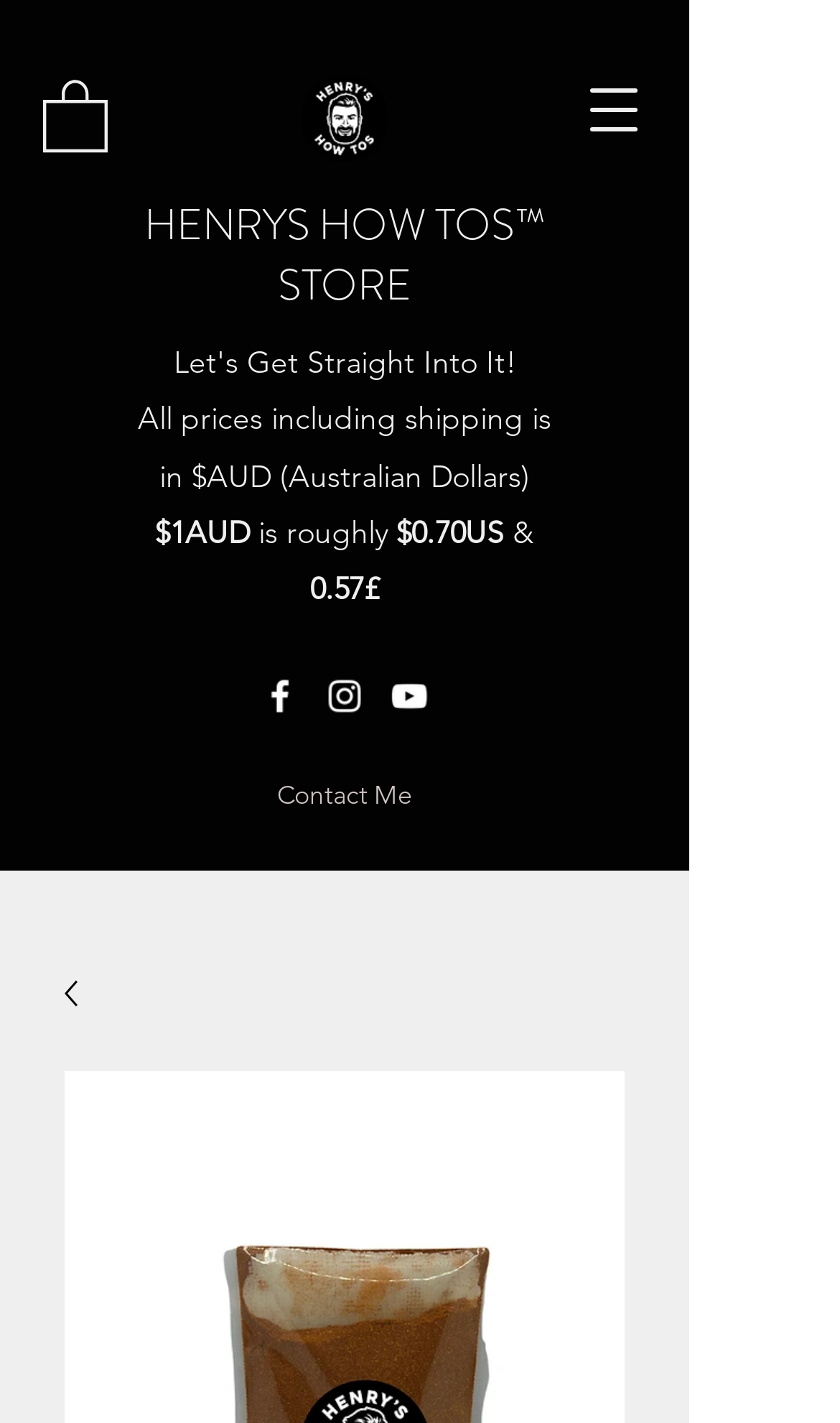What is the currency used for pricing?
From the image, provide a succinct answer in one word or a short phrase.

AUD